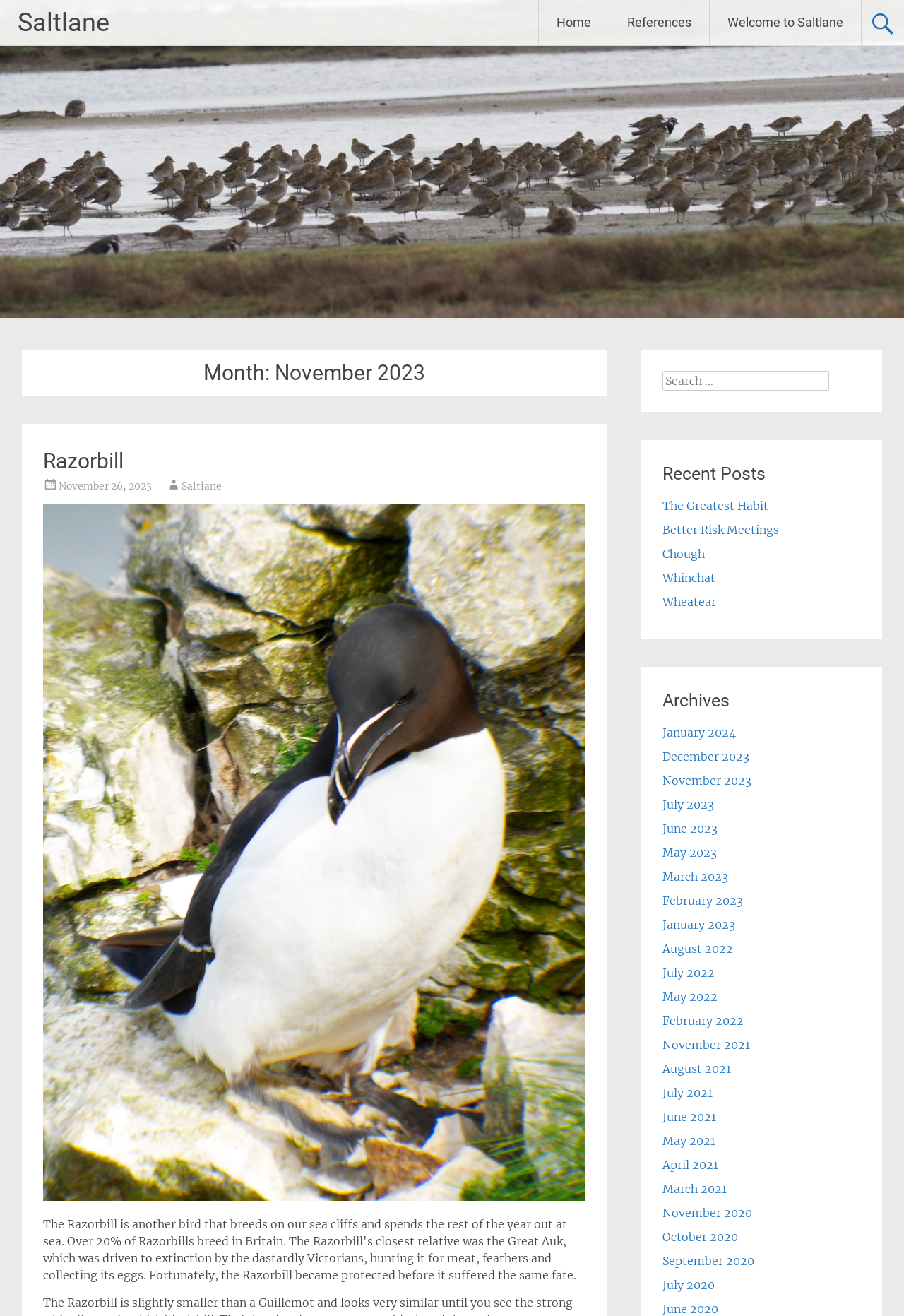Show the bounding box coordinates of the element that should be clicked to complete the task: "Browse the 'November 2023' archives".

[0.733, 0.588, 0.831, 0.598]